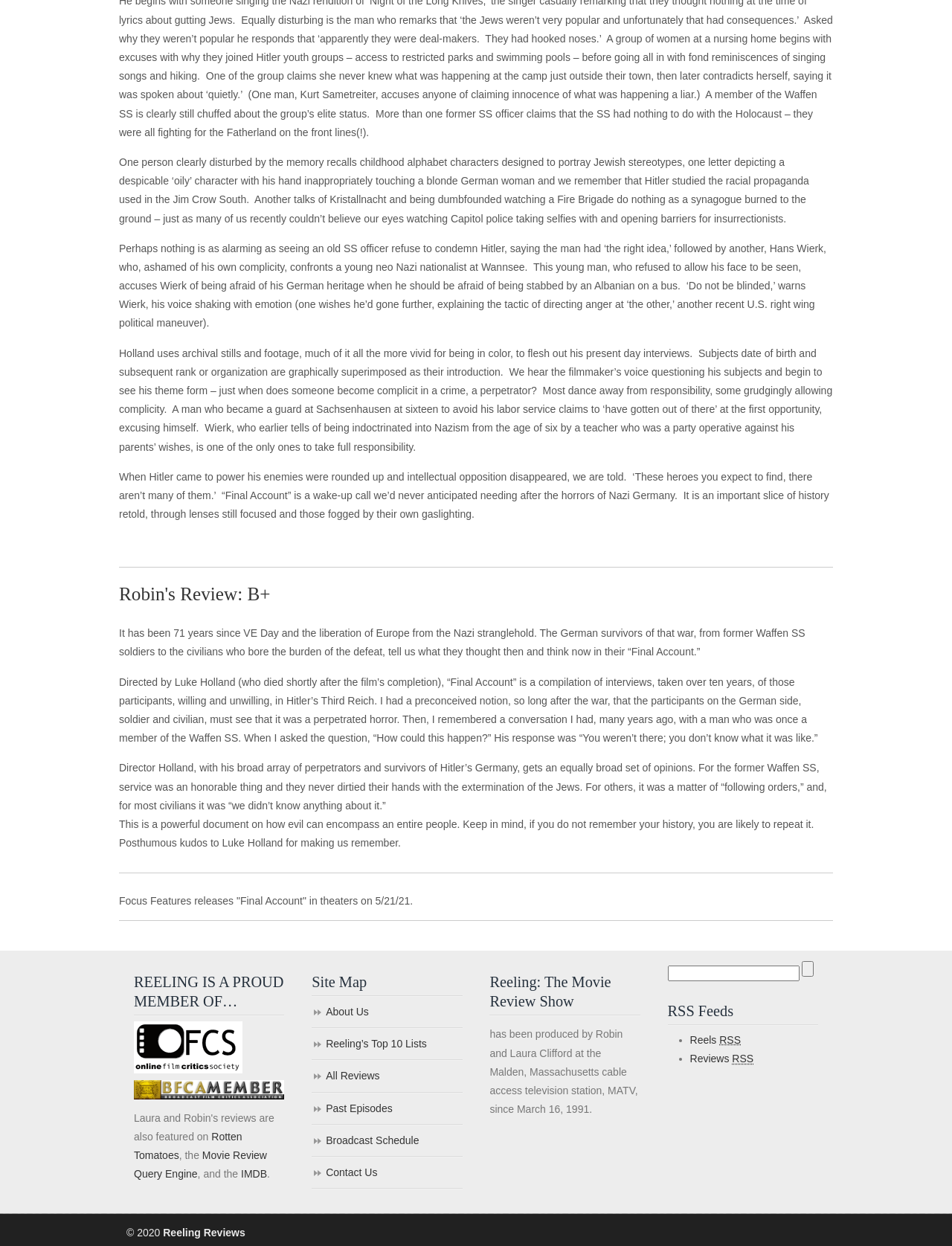Please pinpoint the bounding box coordinates for the region I should click to adhere to this instruction: "Visit the Online Film Critics Society website".

[0.141, 0.854, 0.255, 0.864]